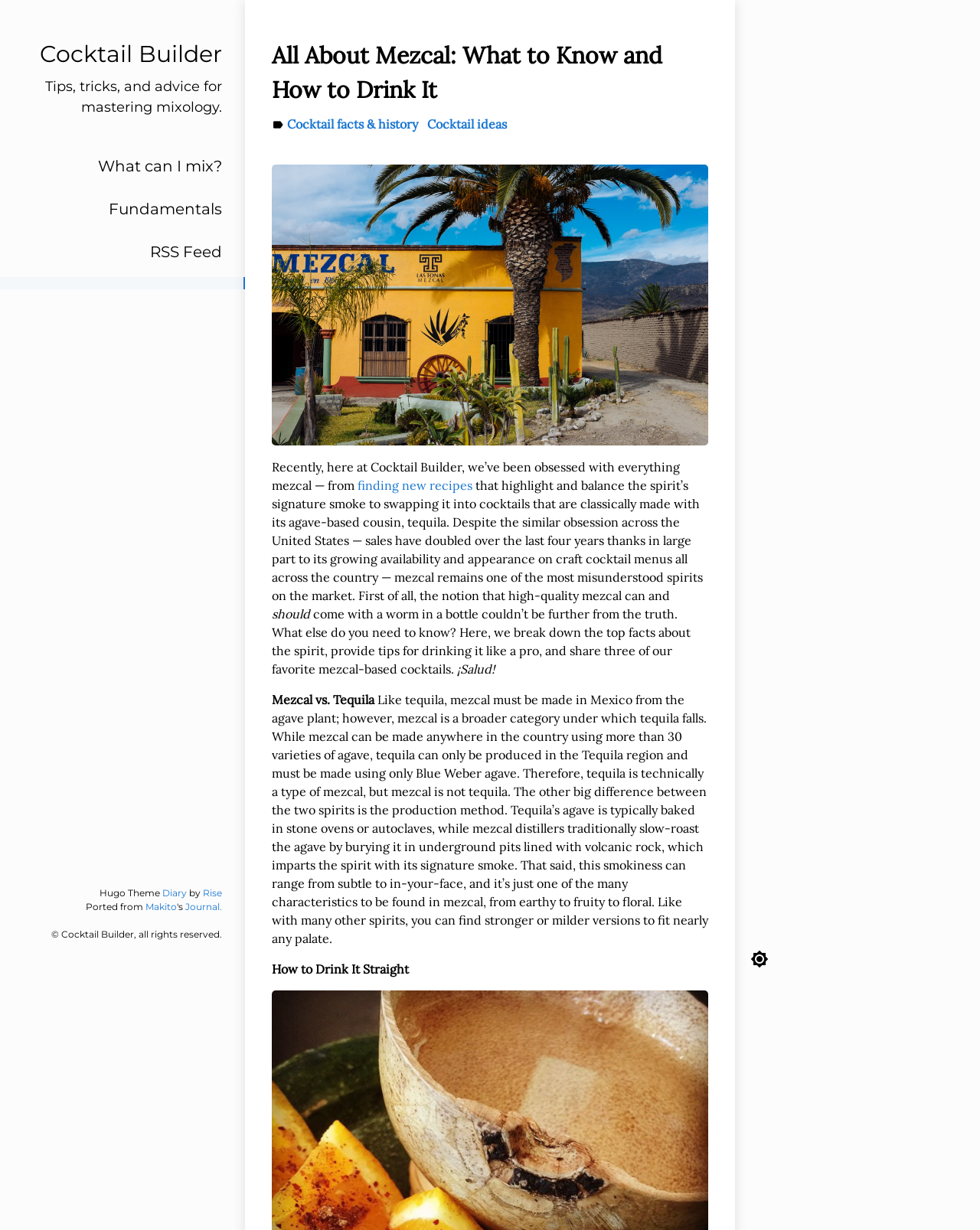Determine the bounding box coordinates of the region that needs to be clicked to achieve the task: "Click on 'Cocktail Builder Tips, tricks, and advice for mastering mixology.'".

[0.0, 0.012, 0.25, 0.114]